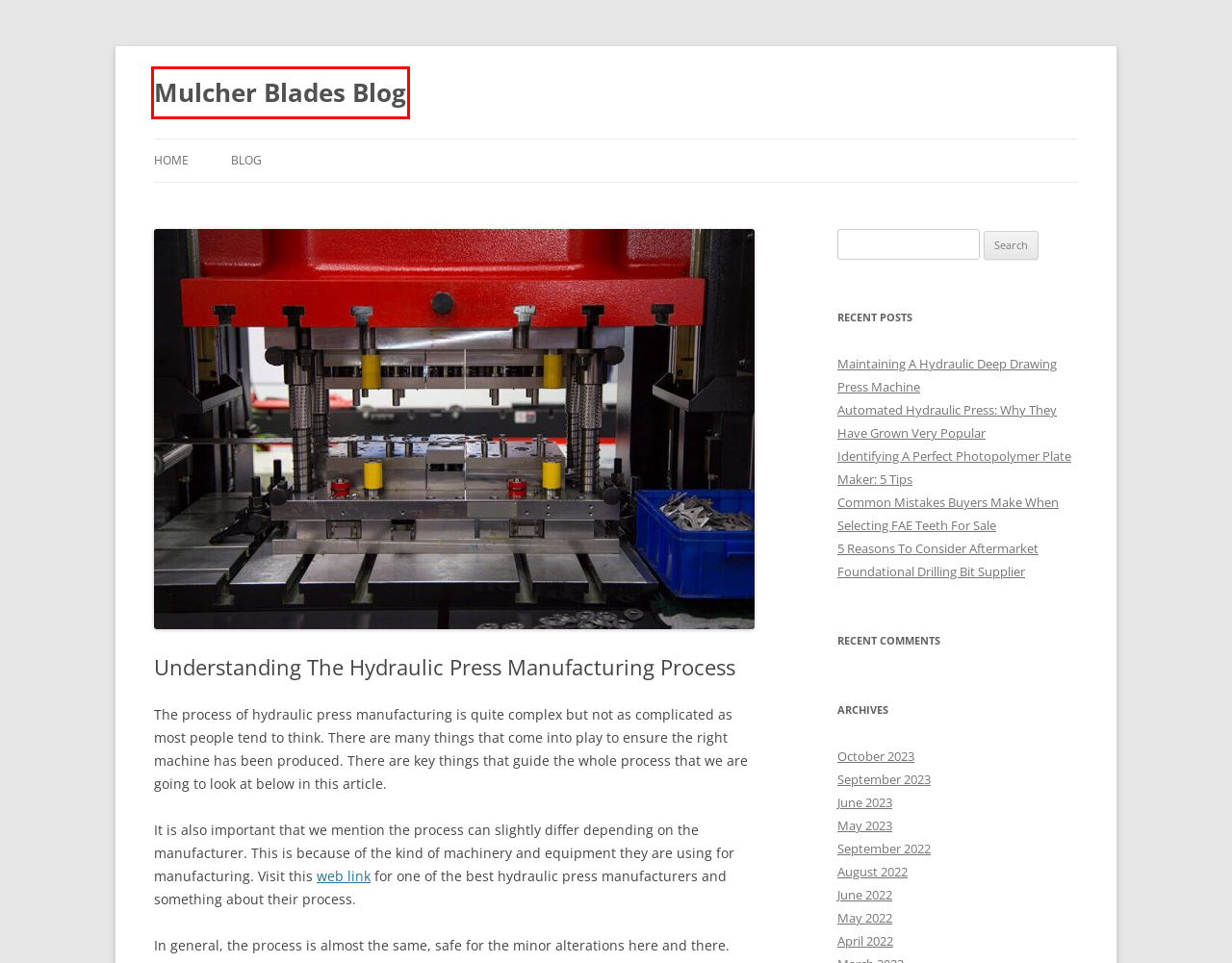Analyze the screenshot of a webpage with a red bounding box and select the webpage description that most accurately describes the new page resulting from clicking the element inside the red box. Here are the candidates:
A. April 2022 - Mulcher Blades Blog
B. June 2022 - Mulcher Blades Blog
C. Hydraulic Press Manufacturer - BLY Hydraulic Press
D. Aftermarket Foundational Drilling Bit Supplier
E. Advantages of Tungsten Carbide Tipped Forestry Mulcher Teeth
F. August 2022 - Mulcher Blades Blog
G. Automated Hydraulic Press: Why They Have Grown Very Popular
H. Identifying A Perfect Photopolymer Plate Maker: 5 Tips

E